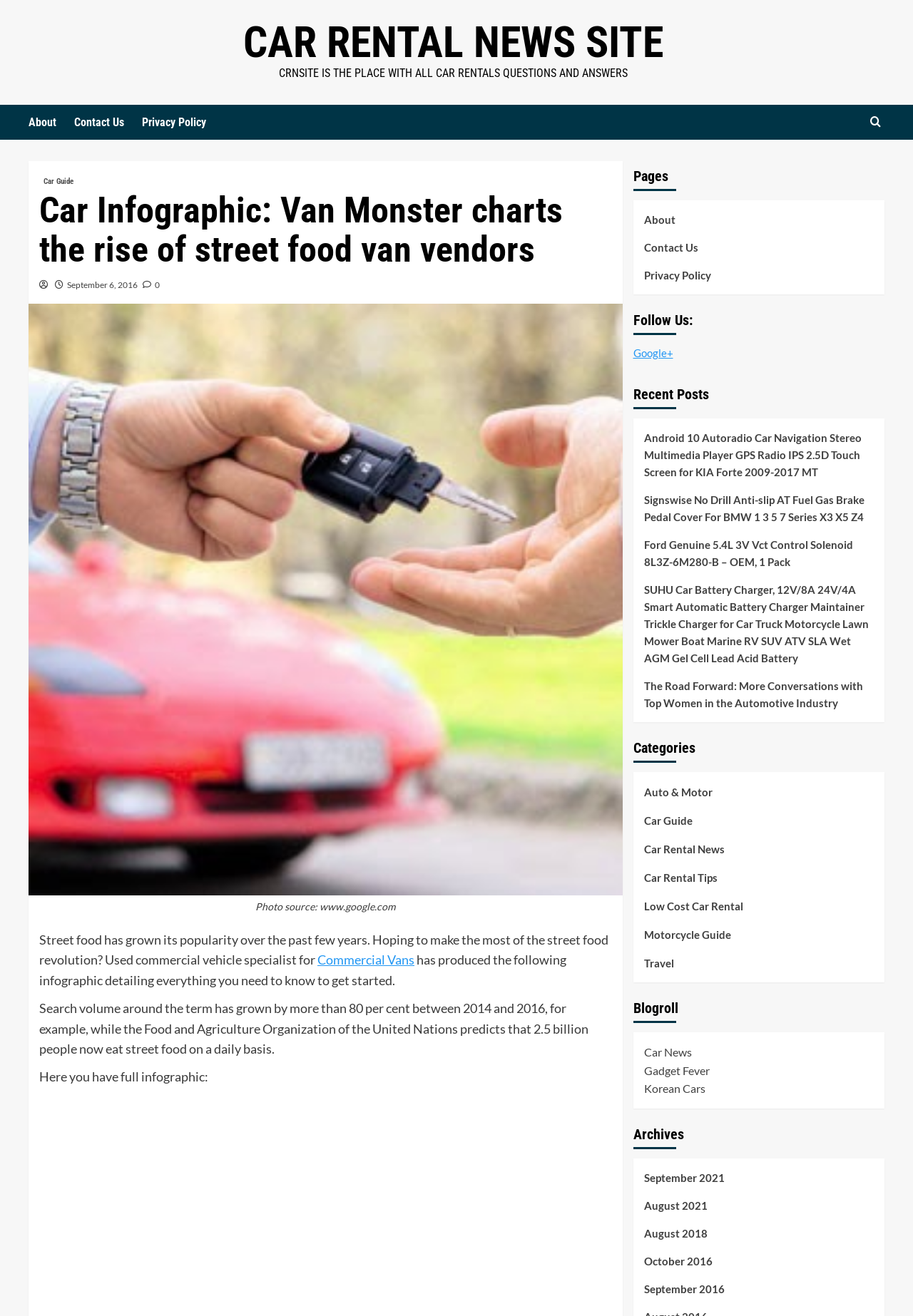What is the source of the photo on this webpage?
Please provide a comprehensive answer based on the visual information in the image.

The webpage explicitly mentions 'Photo source: www.google.com' below the image, indicating that the photo was sourced from Google.